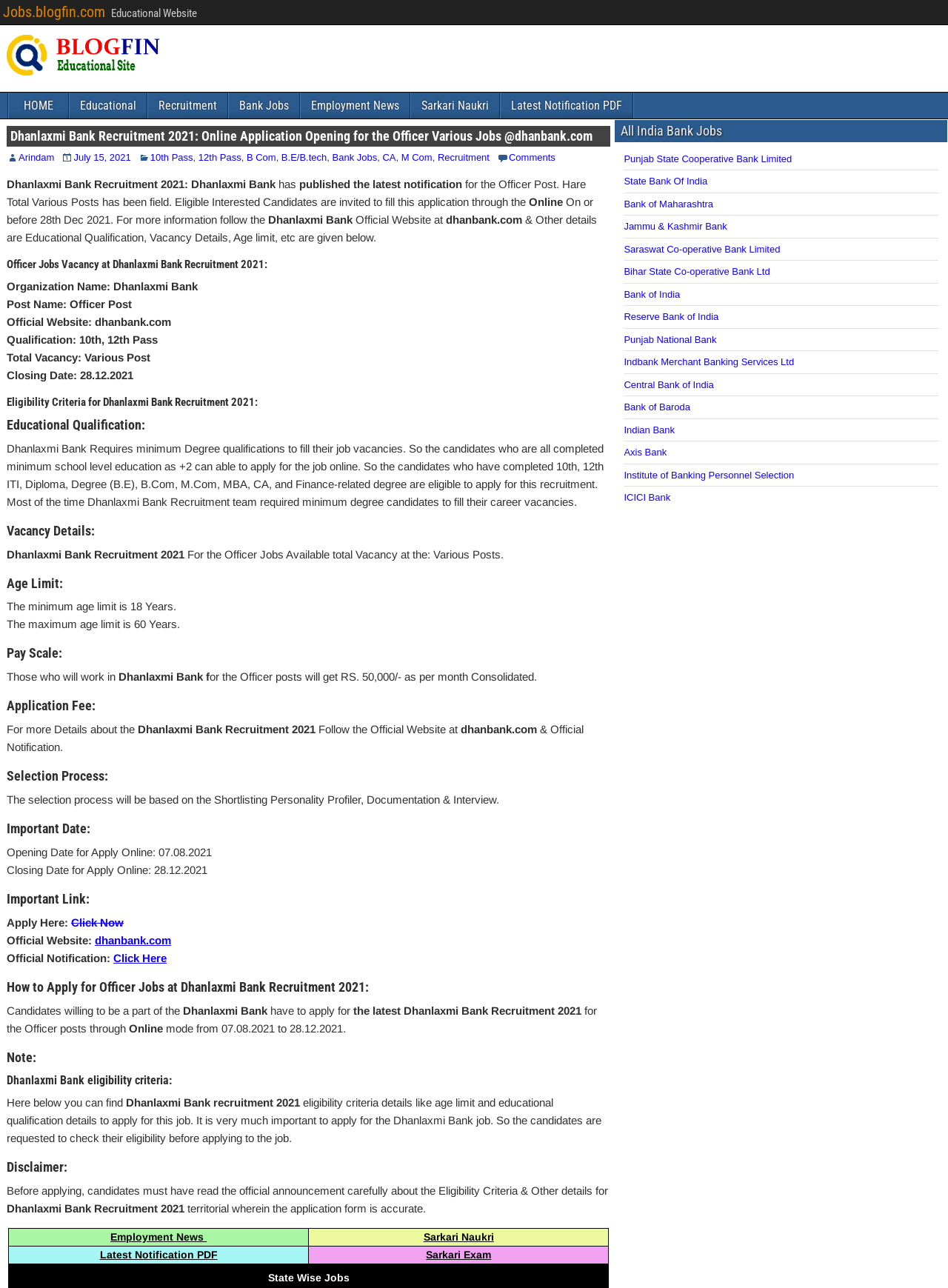Provide a single word or phrase to answer the given question: 
What is the age limit for the Officer Post?

18-60 Years